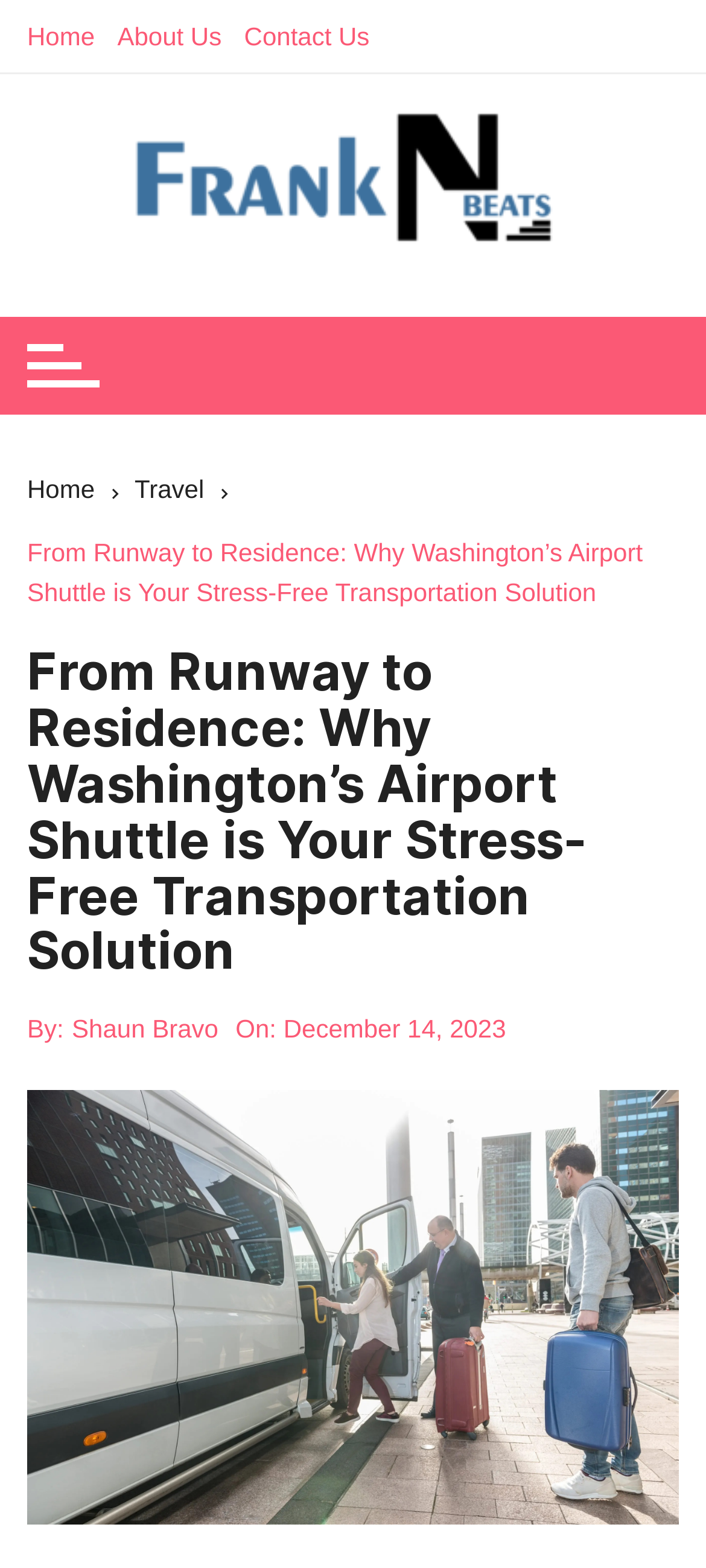Provide the bounding box coordinates of the area you need to click to execute the following instruction: "read about us".

[0.166, 0.0, 0.334, 0.046]